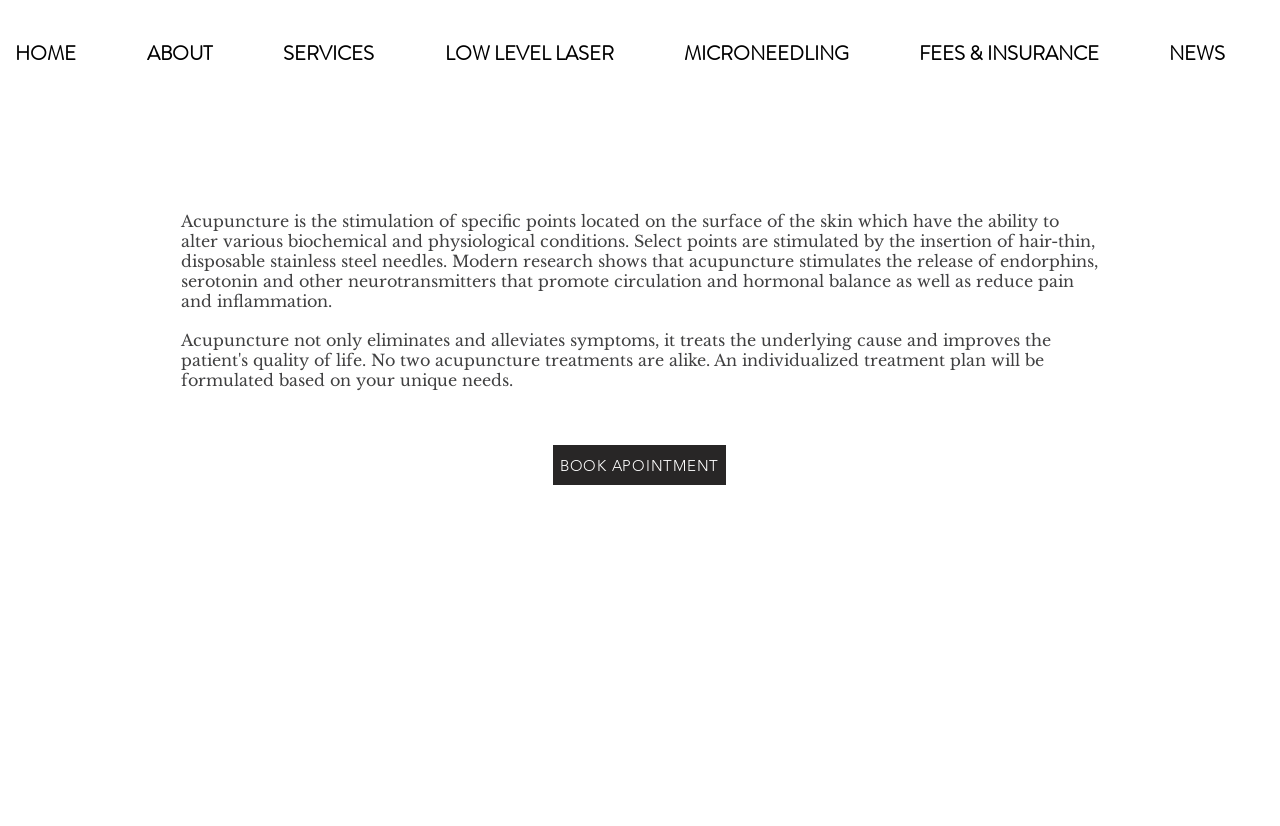What is the location of the 'NEWS' link?
Please answer using one word or phrase, based on the screenshot.

Bottom right